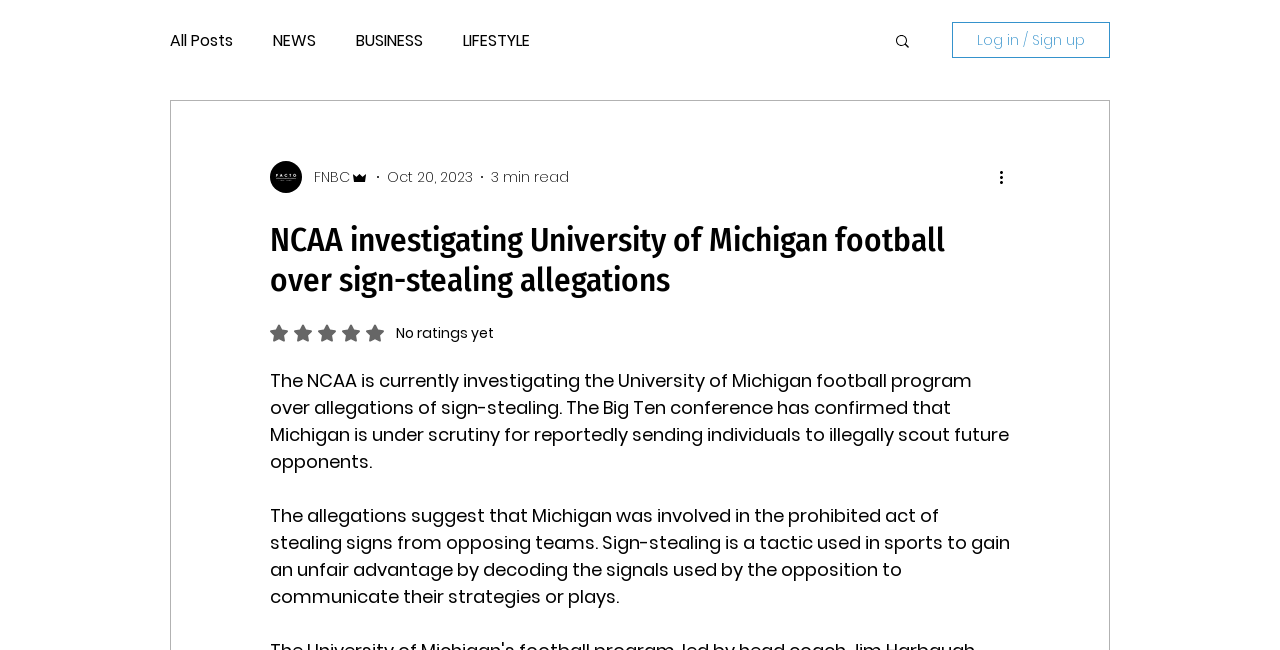Can you look at the image and give a comprehensive answer to the question:
What is the University of Michigan football program under scrutiny for?

Based on the webpage content, the University of Michigan football program is under scrutiny for reportedly sending individuals to illegally scout future opponents, which is a form of sign-stealing.